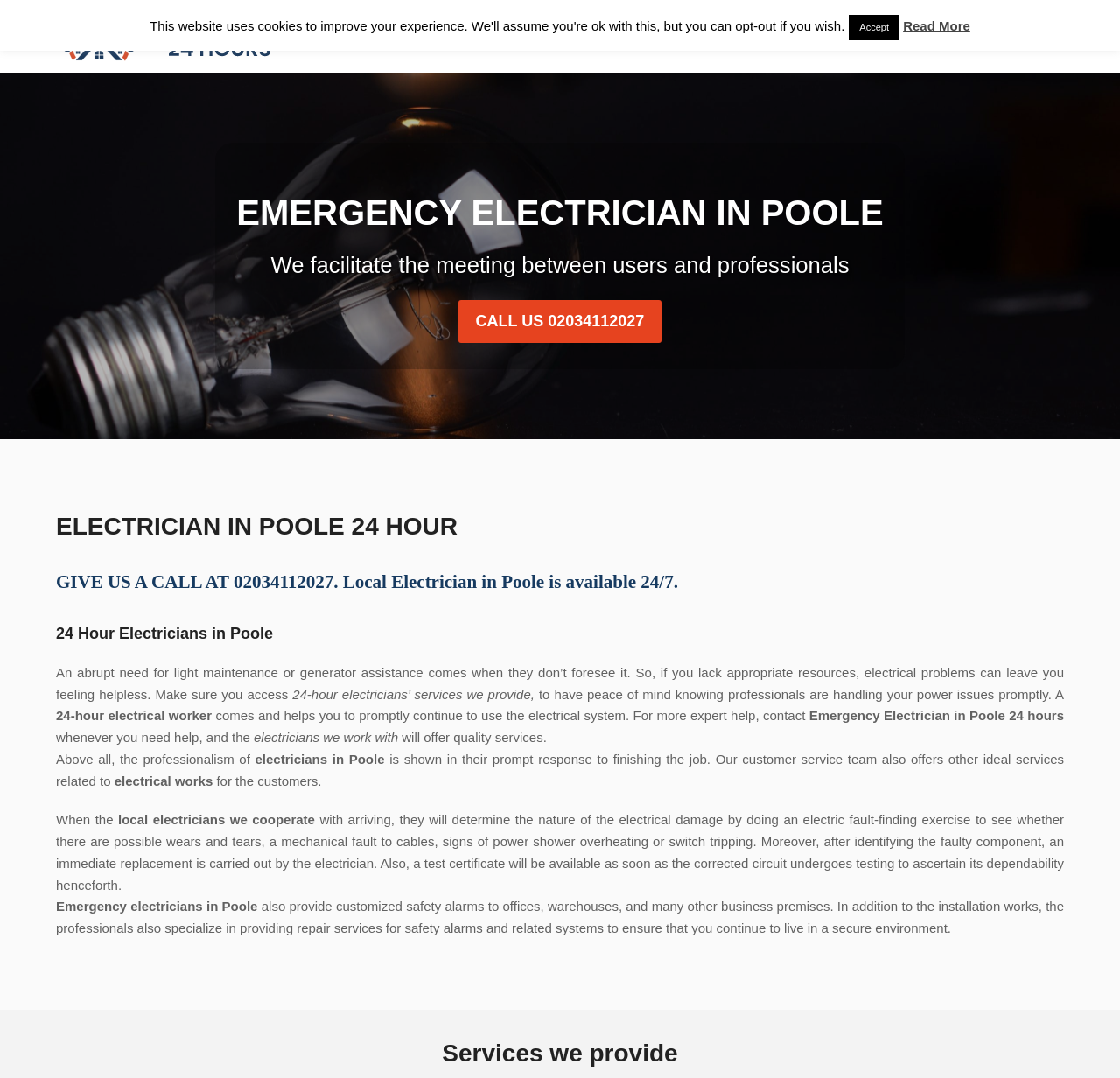Pinpoint the bounding box coordinates of the clickable area necessary to execute the following instruction: "View the rates of the electrician services". The coordinates should be given as four float numbers between 0 and 1, namely [left, top, right, bottom].

[0.897, 0.013, 0.962, 0.054]